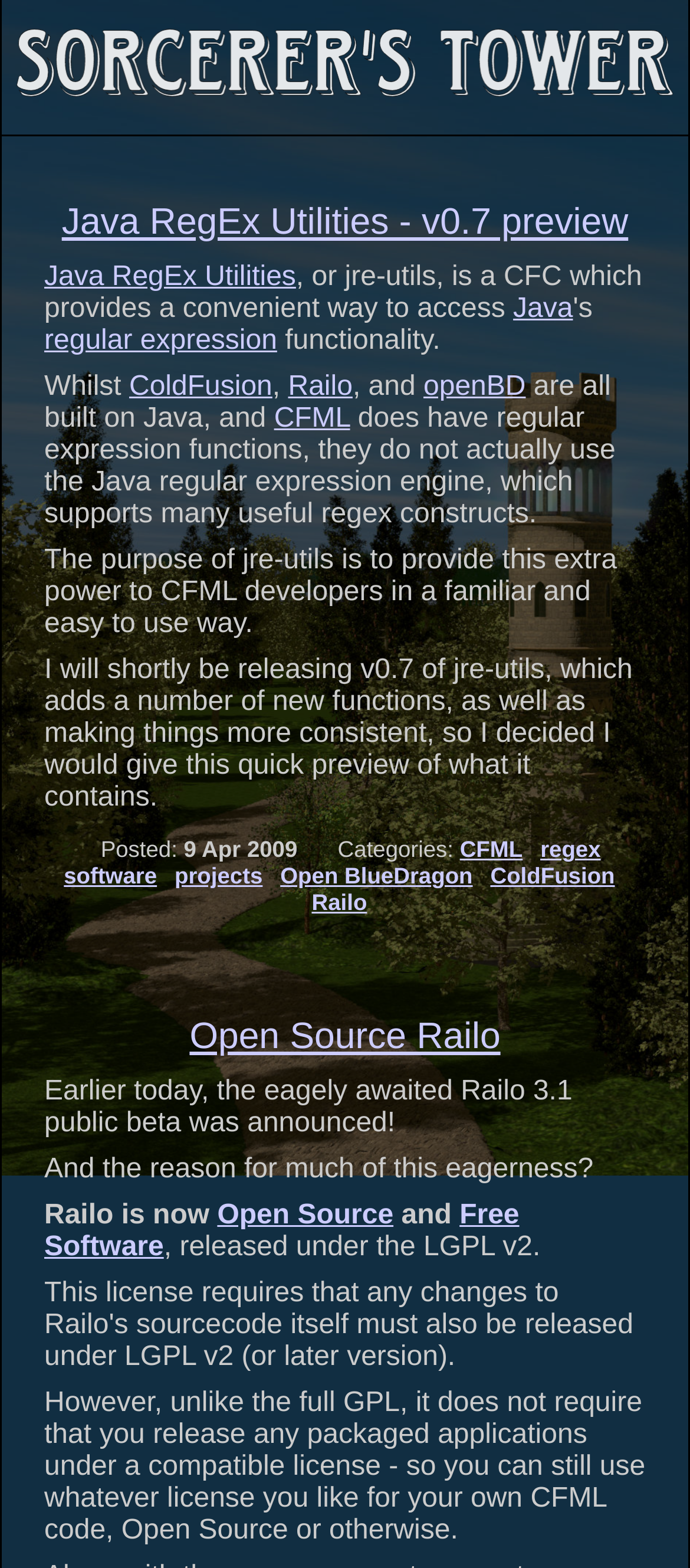Provide a short answer to the following question with just one word or phrase: What is the purpose of jre-utils?

To provide extra power to CFML developers